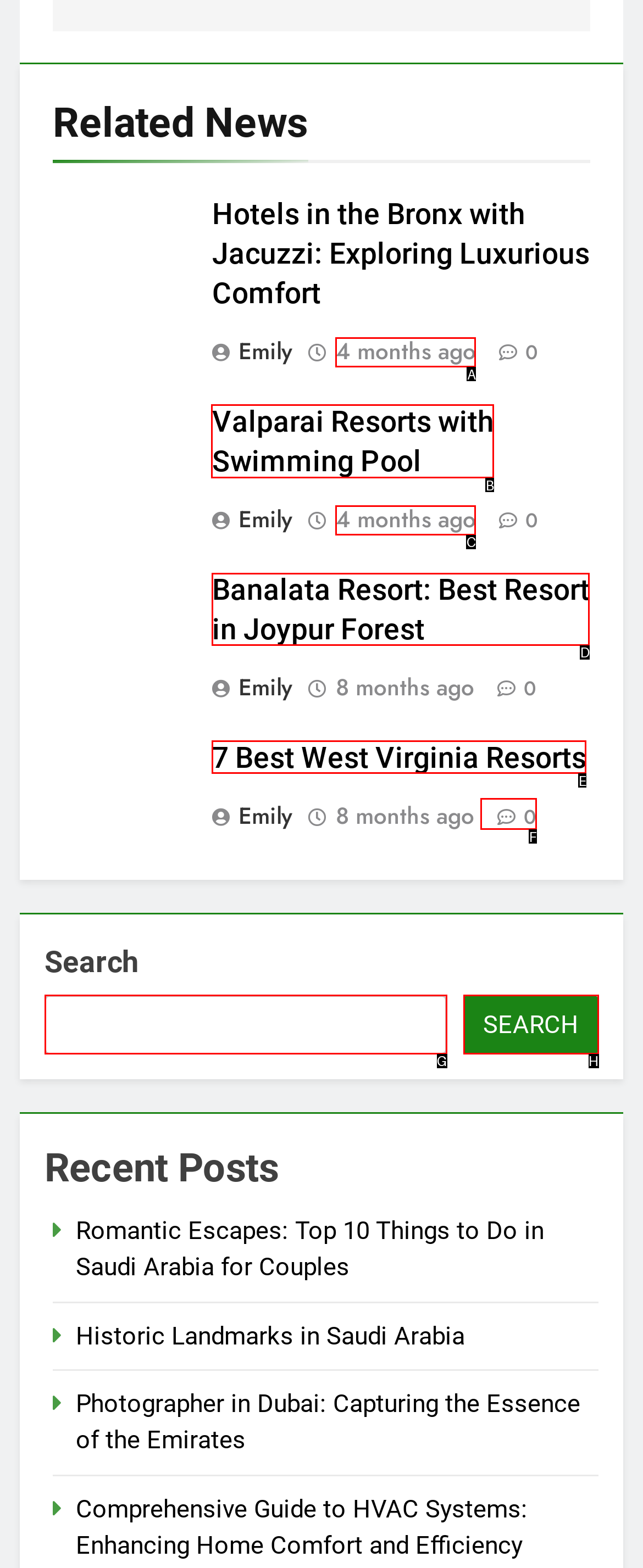Select the appropriate bounding box to fulfill the task: Explore Valparai Resorts with Swimming Pool Respond with the corresponding letter from the choices provided.

B